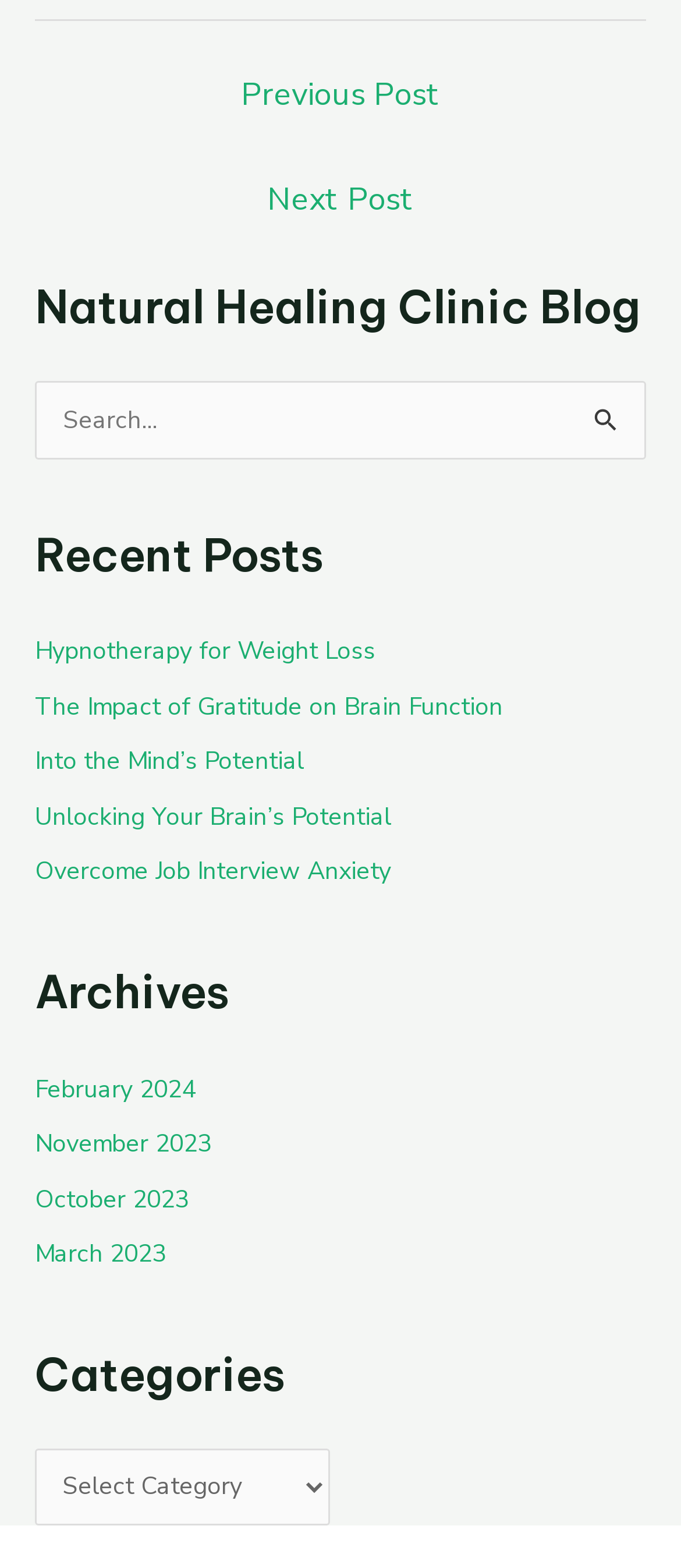Identify the bounding box coordinates for the UI element described as: "← Previous Post". The coordinates should be provided as four floats between 0 and 1: [left, top, right, bottom].

[0.074, 0.039, 0.926, 0.086]